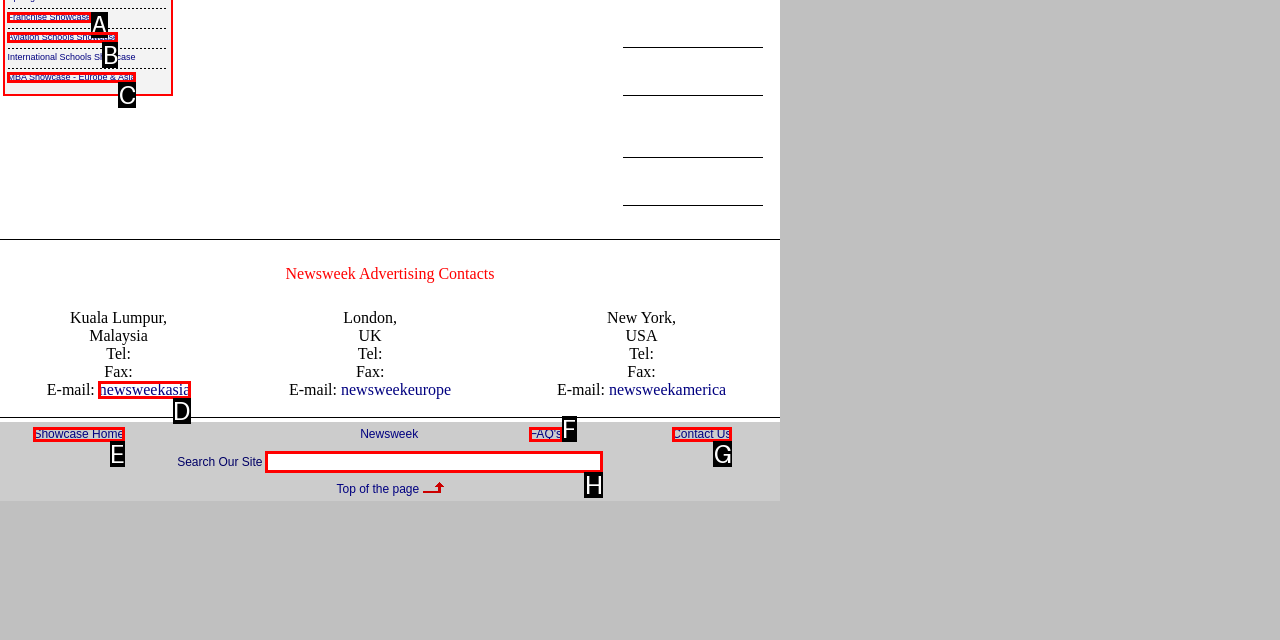Determine which option matches the description: newsweekasia. Answer using the letter of the option.

D